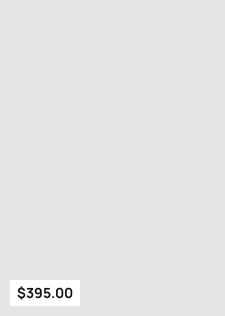What is the name of the collection?
Refer to the image and provide a one-word or short phrase answer.

NBM1014 by Nicoletta